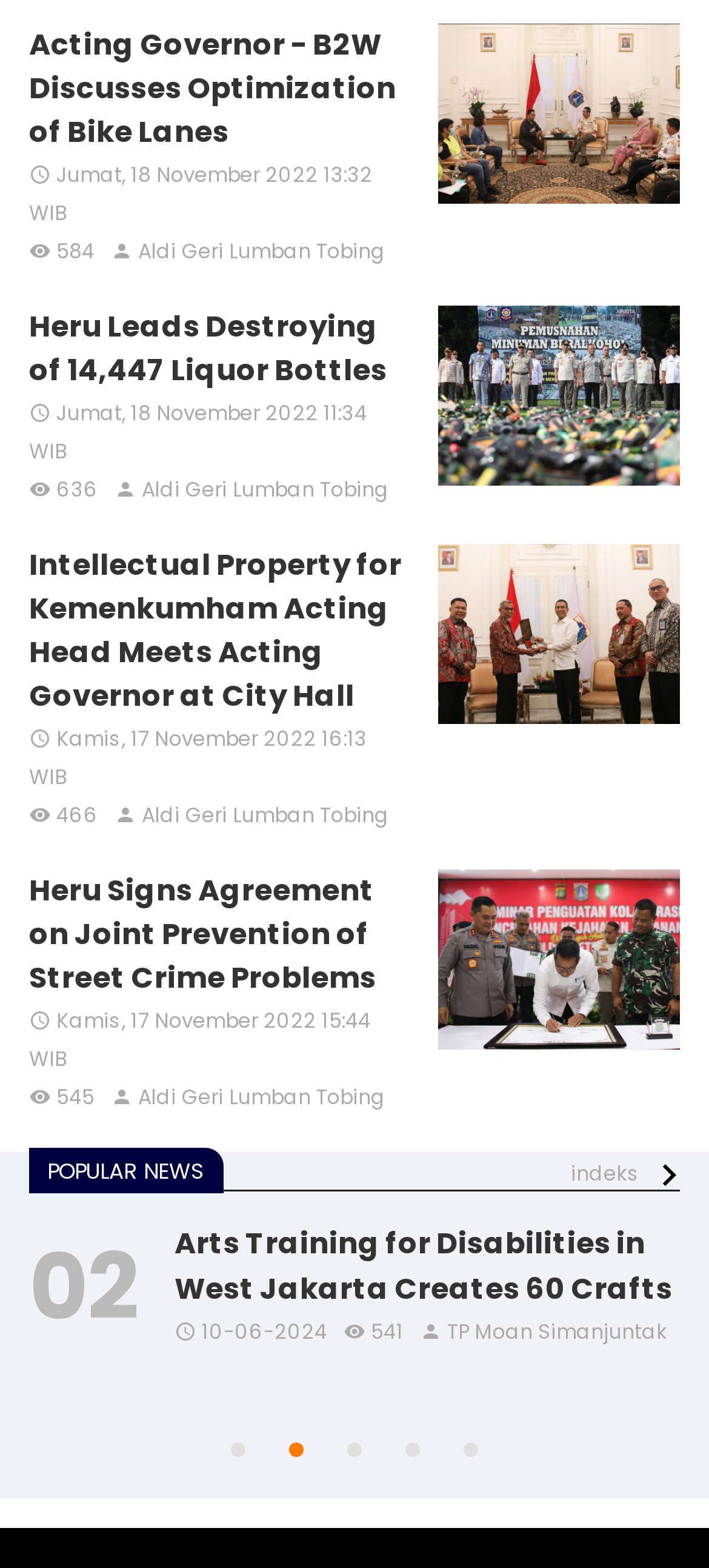Can you find the bounding box coordinates for the element to click on to achieve the instruction: "Read the popular news"?

[0.067, 0.736, 0.29, 0.756]